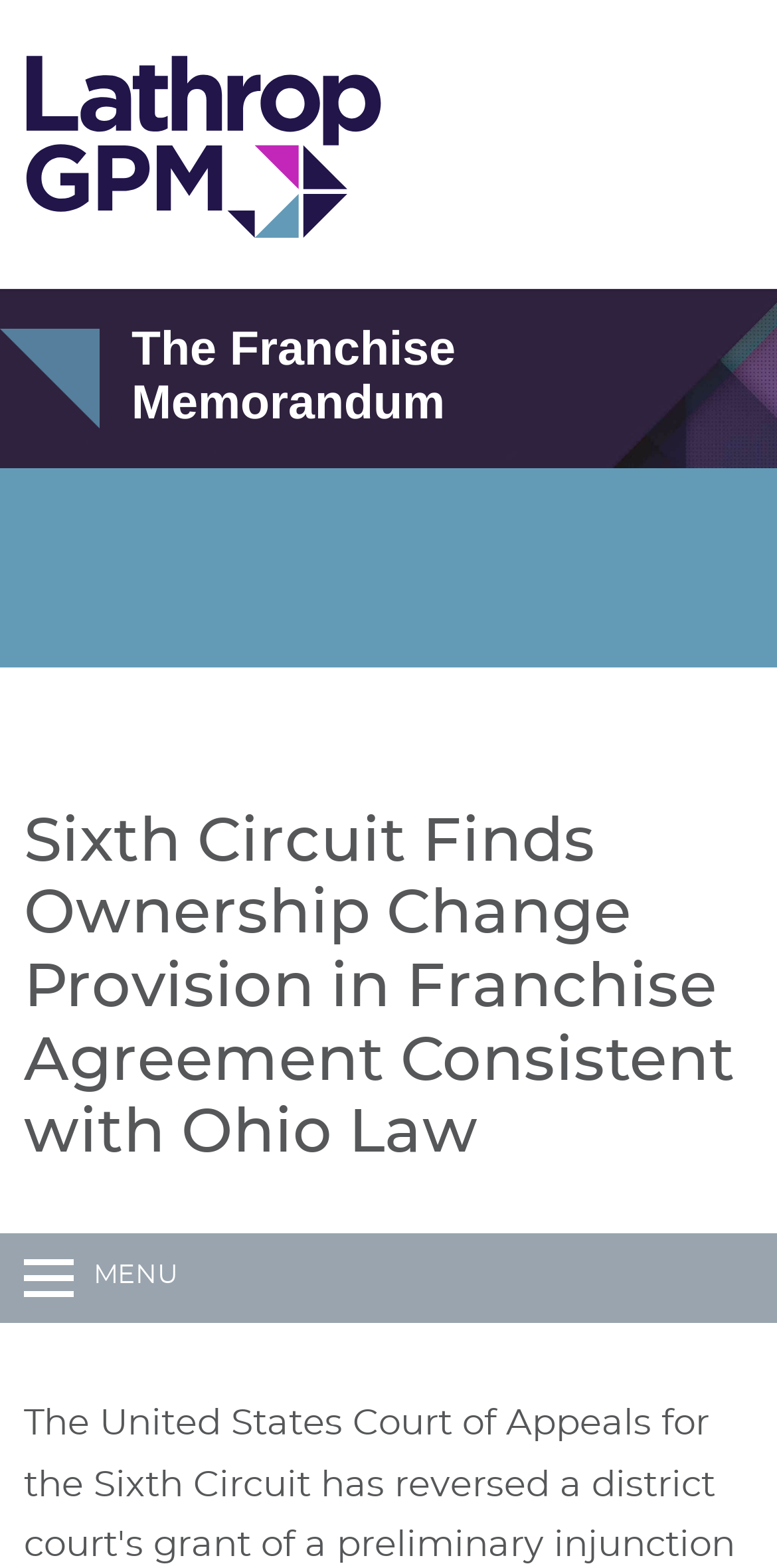What category does the article belong to?
Refer to the image and respond with a one-word or short-phrase answer.

State Franchise and Dealer Laws